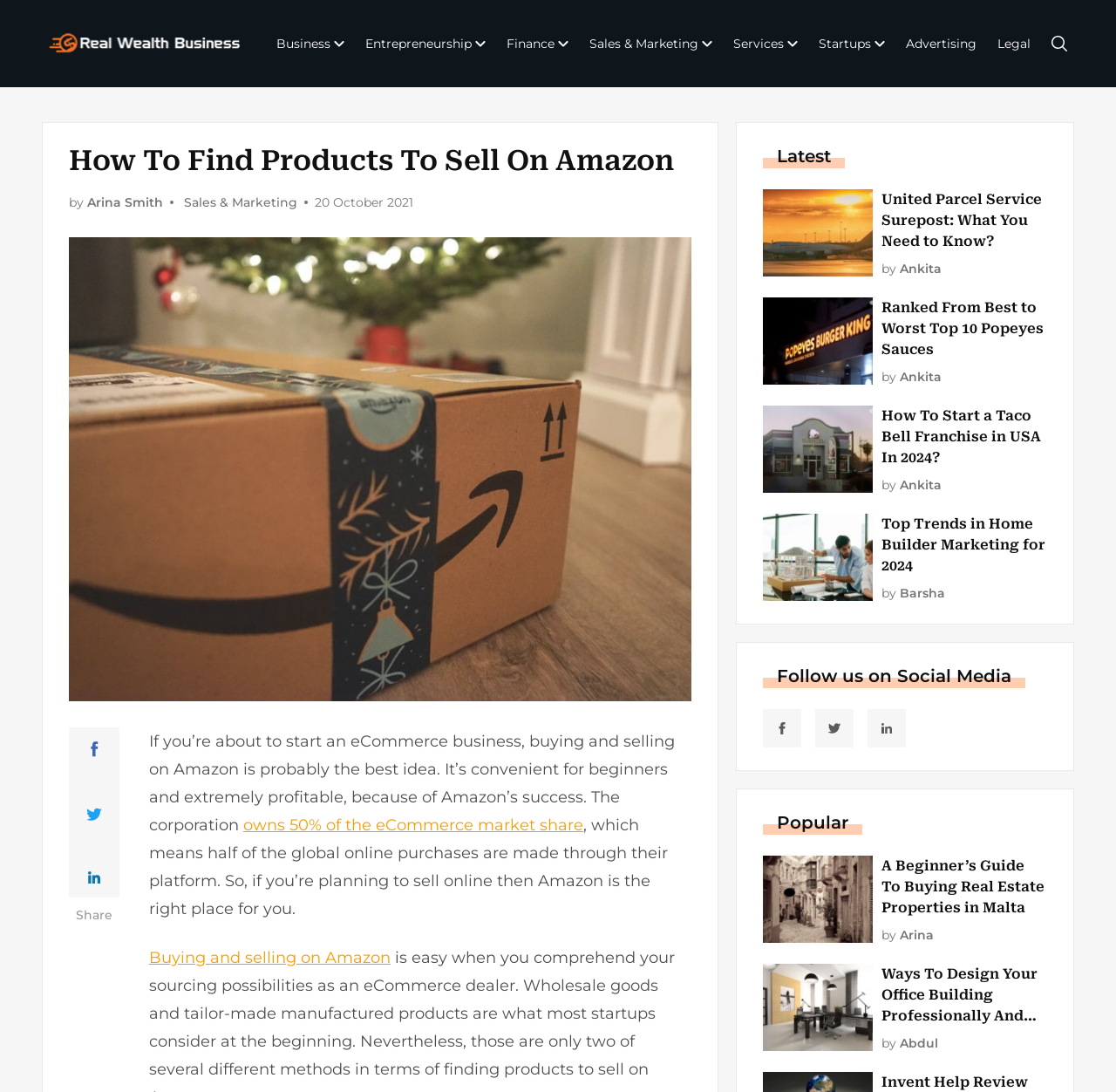Please provide a comprehensive answer to the question below using the information from the image: What is the category of the article?

The category of the article is Sales & Marketing, as indicated by the link 'Sales & Marketing' under the heading 'How To Find Products To Sell On Amazon'.